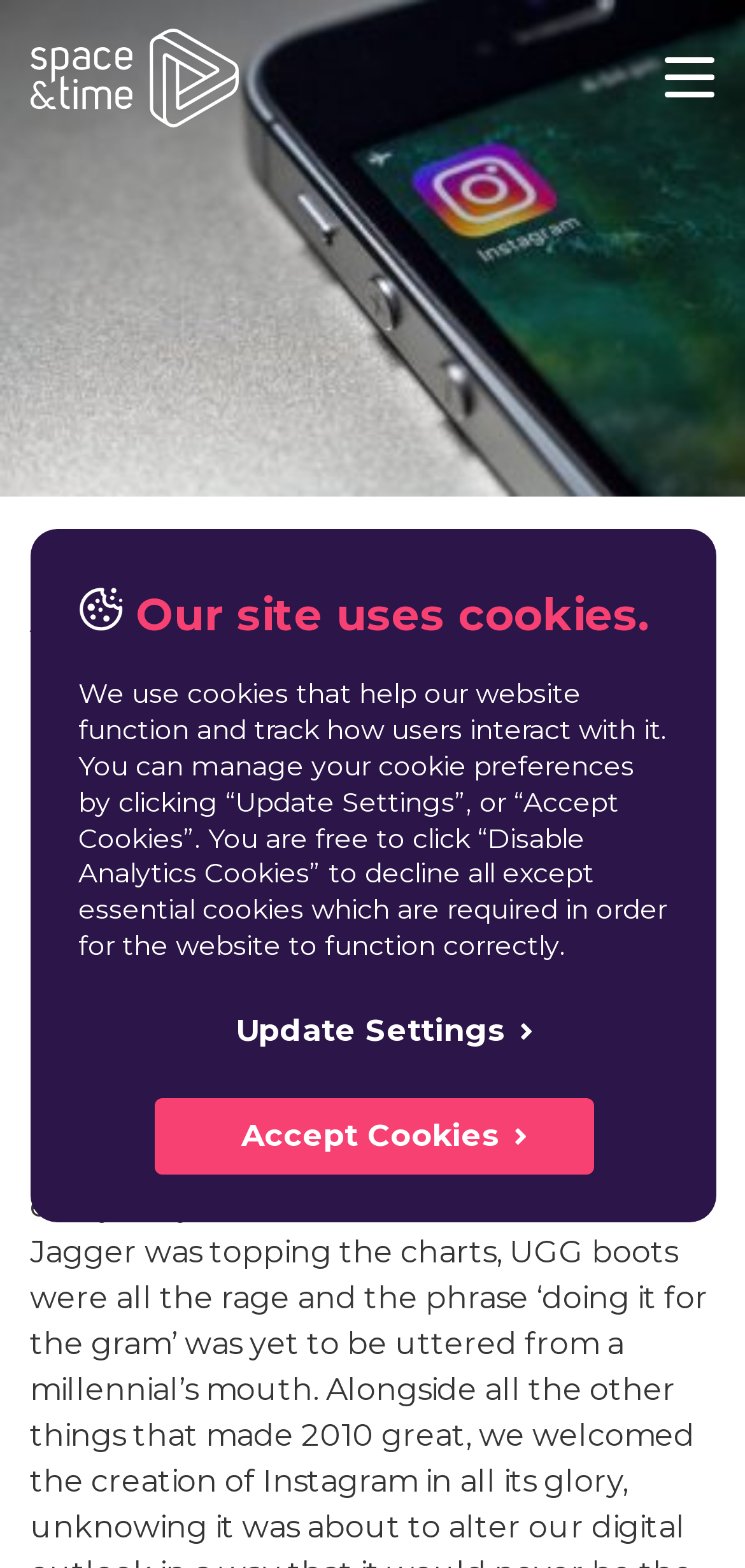Pinpoint the bounding box coordinates of the area that should be clicked to complete the following instruction: "enter email address". The coordinates must be given as four float numbers between 0 and 1, i.e., [left, top, right, bottom].

[0.077, 0.425, 0.923, 0.454]